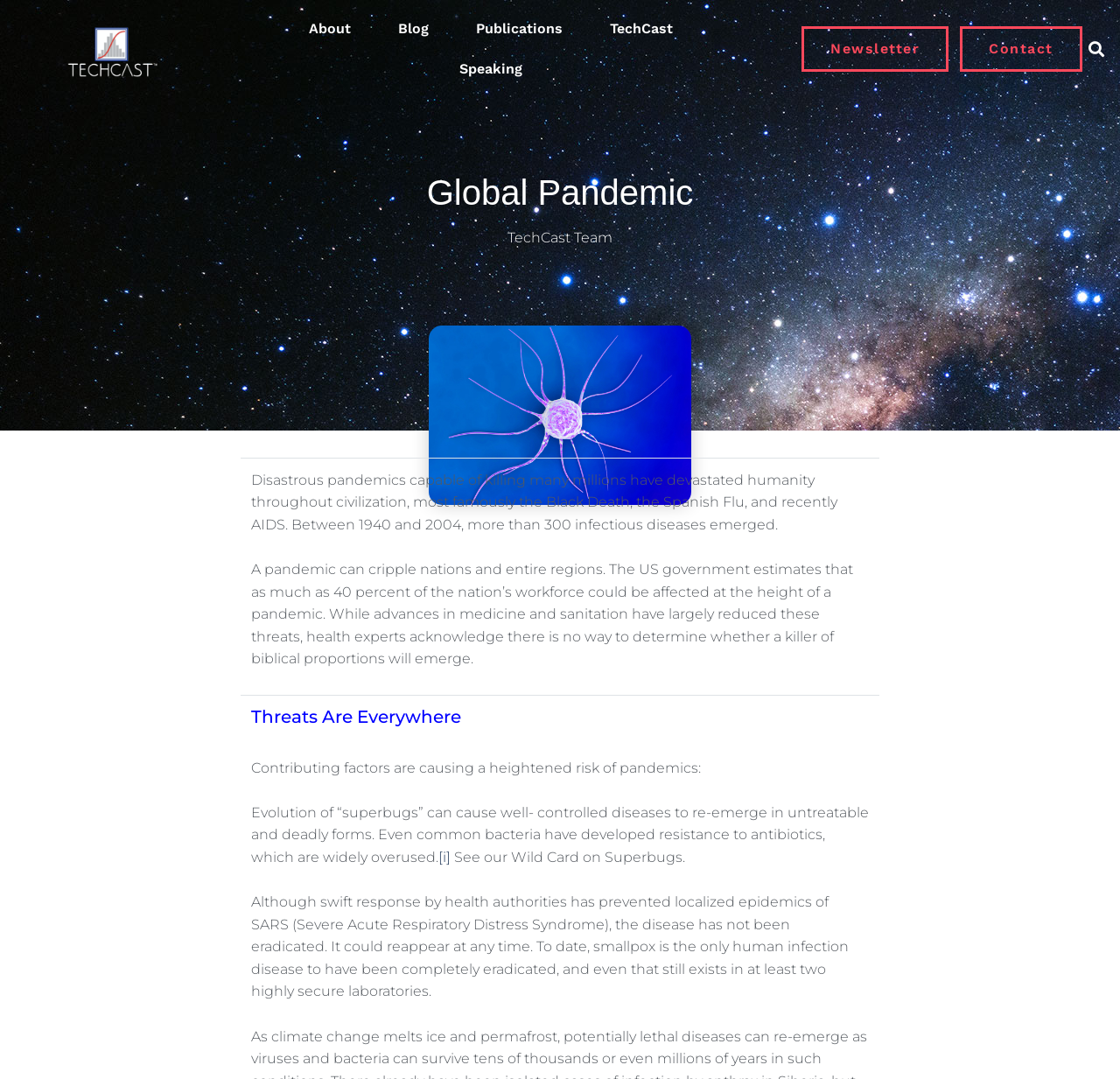Please give the bounding box coordinates of the area that should be clicked to fulfill the following instruction: "Search for something". The coordinates should be in the format of four float numbers from 0 to 1, i.e., [left, top, right, bottom].

[0.966, 0.032, 0.992, 0.059]